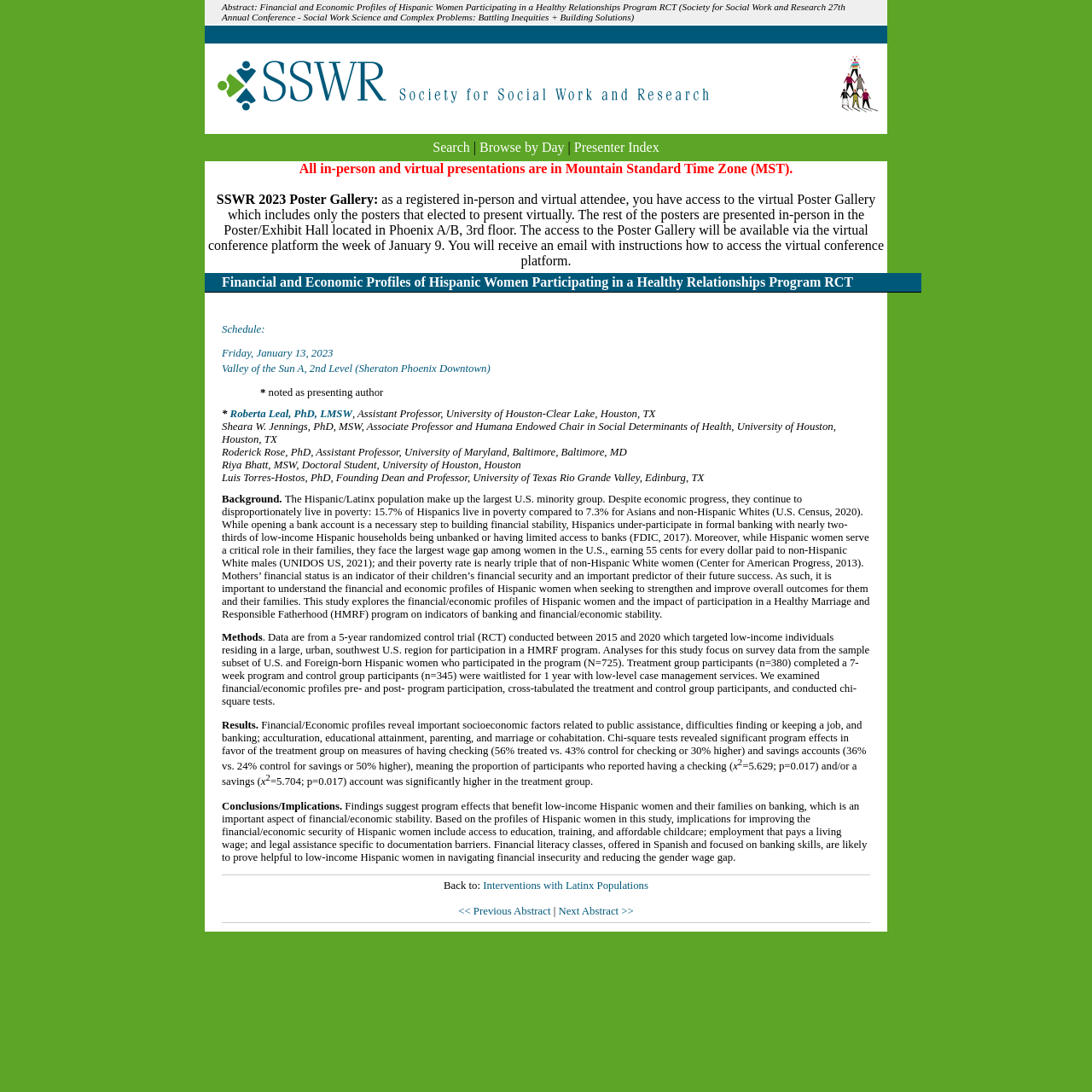How many authors are listed in the abstract?
Using the information presented in the image, please offer a detailed response to the question.

The number of authors is obtained by counting the number of links with author names, which are Roberta Leal, PhD, LMSW, Sheara W. Jennings, PhD, MSW, Roderick Rose, PhD, Riya Bhatt, MSW, and Luis Torres-Hostos, PhD.